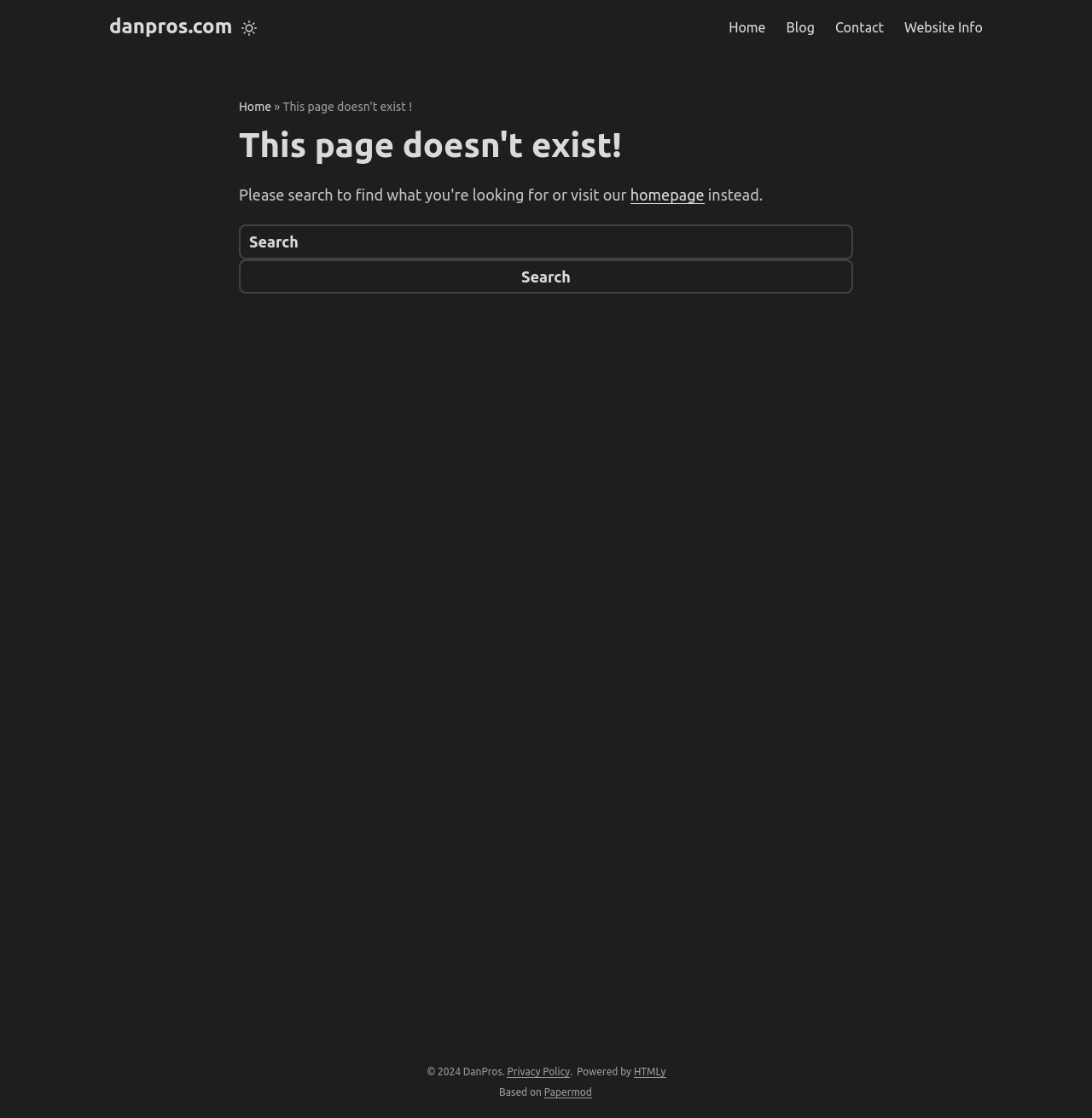Determine the title of the webpage and give its text content.

This page doesn't exist!